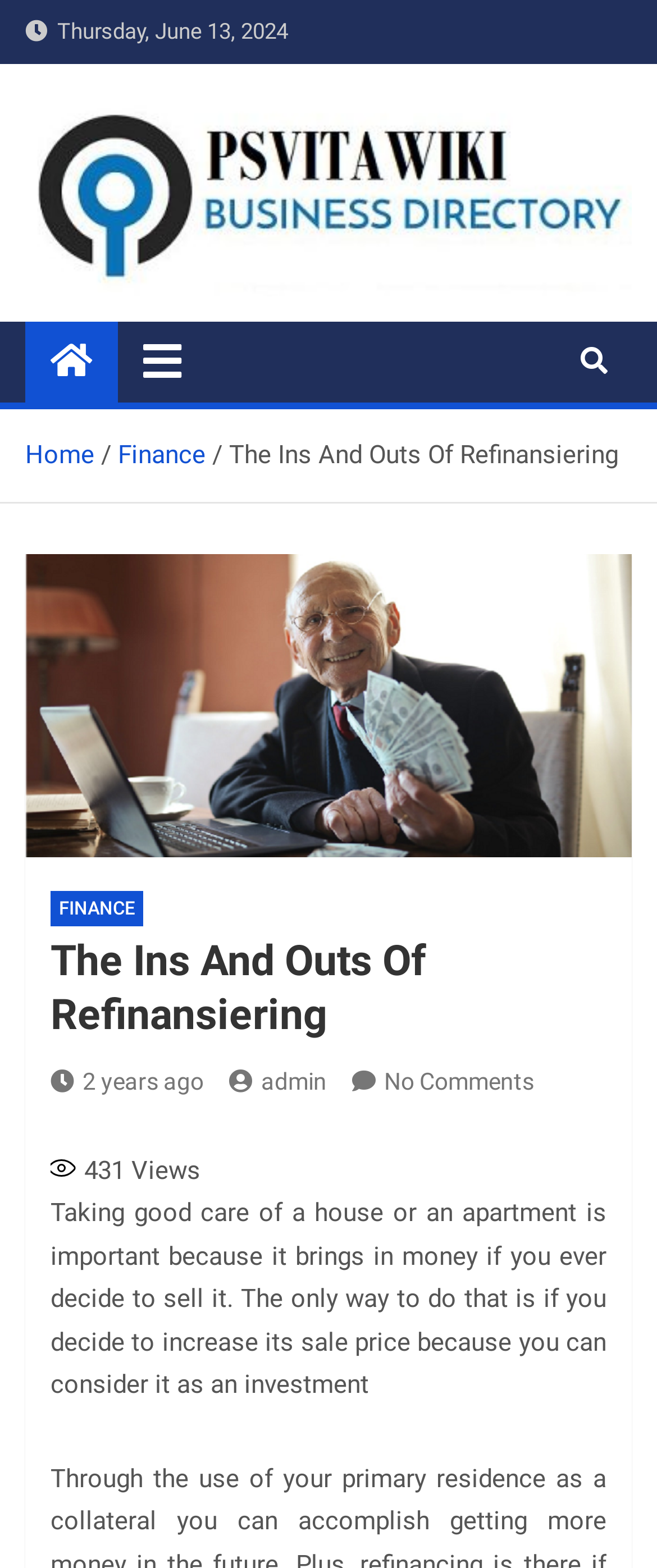What is the date mentioned at the top of the page?
Based on the visual, give a brief answer using one word or a short phrase.

Thursday, June 13, 2024